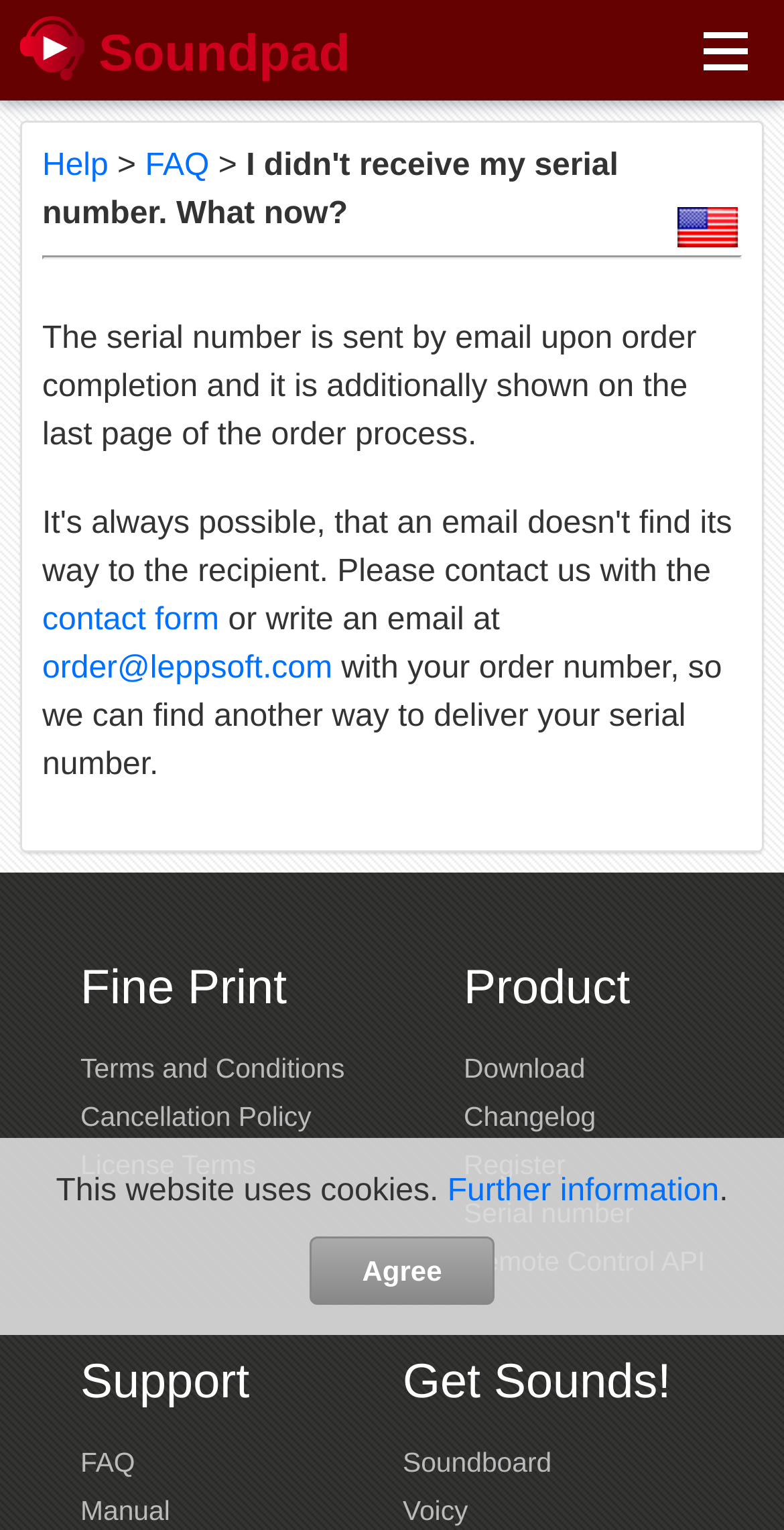Describe the webpage meticulously, covering all significant aspects.

The webpage is about Soundpad, a software that adds sounds to voice chats in high digital quality. At the top left, there is a logo "SP" with a link to "SP Soundpad". Below the logo, there is a main section with a horizontal separator line. 

On the top right, there are three links: "Help", ">" (an arrow), and "FAQ". Below these links, there is a section with a heading "FAQ - I didn't receive my serial number. What now?" which provides information about what to do if a user didn't receive their serial number. The text explains that the serial number is sent by email upon order completion and is also shown on the last page of the order process. If a user didn't receive their serial number, they can contact the support team through a contact form or by writing an email to a specific address.

Below this section, there are three headings: "Fine Print", "Product", and "Support". Under "Fine Print", there are three links to "Terms and Conditions", "Cancellation Policy", and "License Terms". Under "Product", there are five links to "Download", "Changelog", "Register", "Serial number", and "Remote Control API". Under "Support", there are two links to "FAQ" and "Manual".

On the right side of the "Product" section, there is another heading "Get Sounds!" with two links to "Soundboard" and "Voicy". At the bottom of the page, there is a notice that the website uses cookies, with a link to "Further information" and a button to "Agree" to the cookie policy.